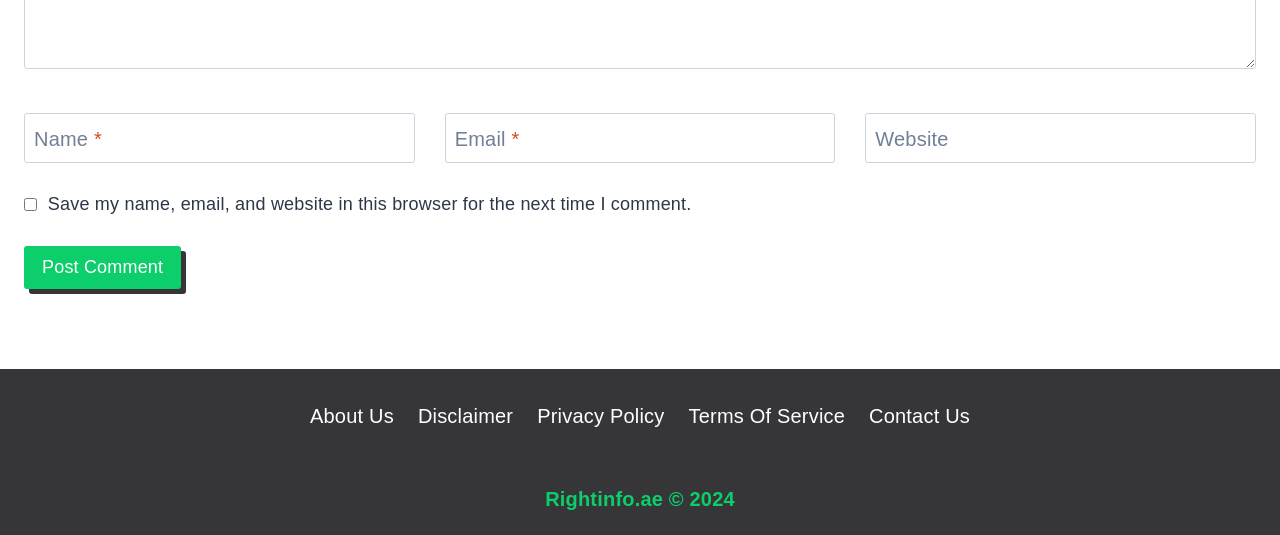Locate the bounding box coordinates of the segment that needs to be clicked to meet this instruction: "Enter your name".

[0.019, 0.211, 0.324, 0.304]